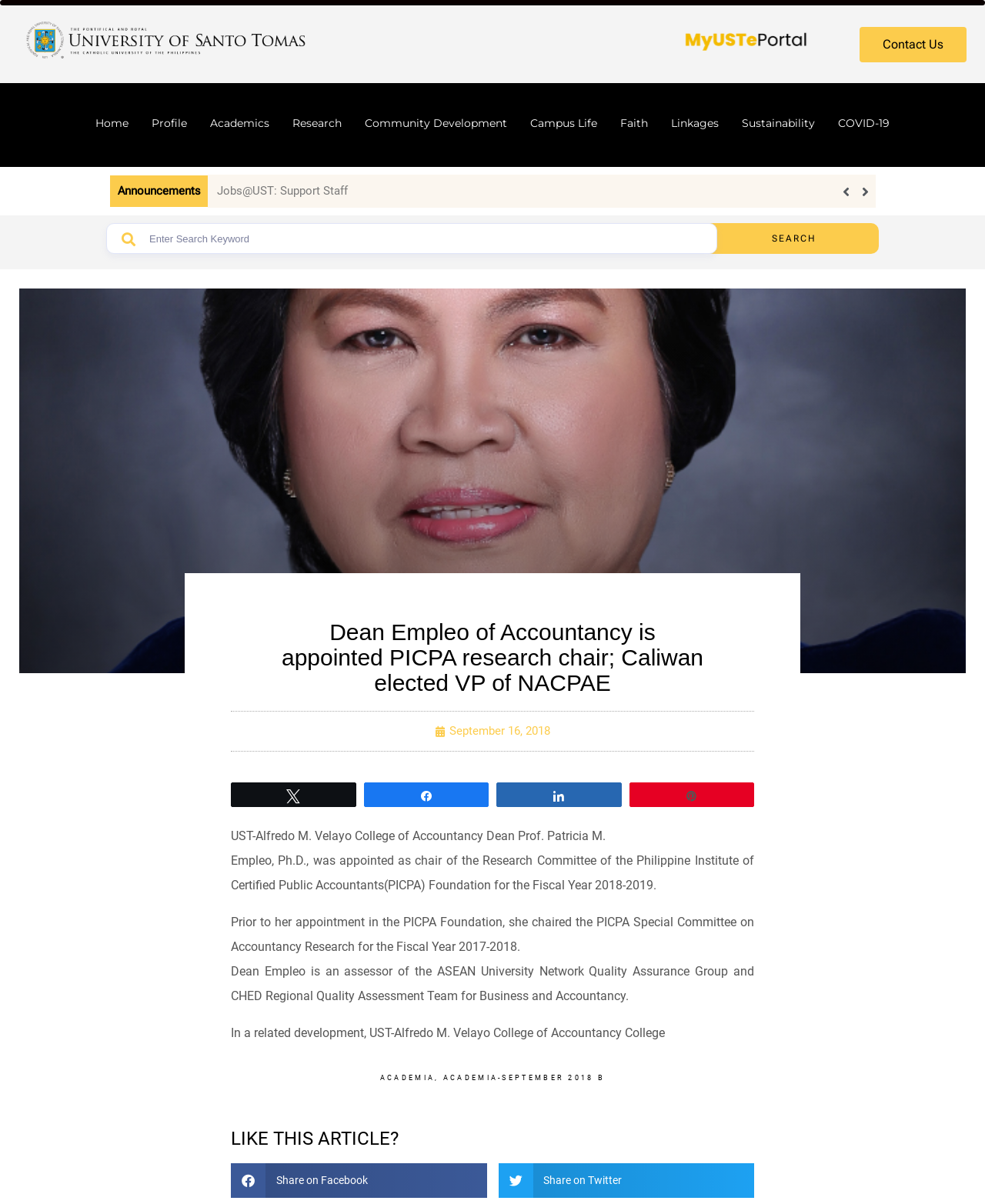Identify the bounding box coordinates necessary to click and complete the given instruction: "Click on the 'Contact Us' link".

[0.873, 0.022, 0.982, 0.052]